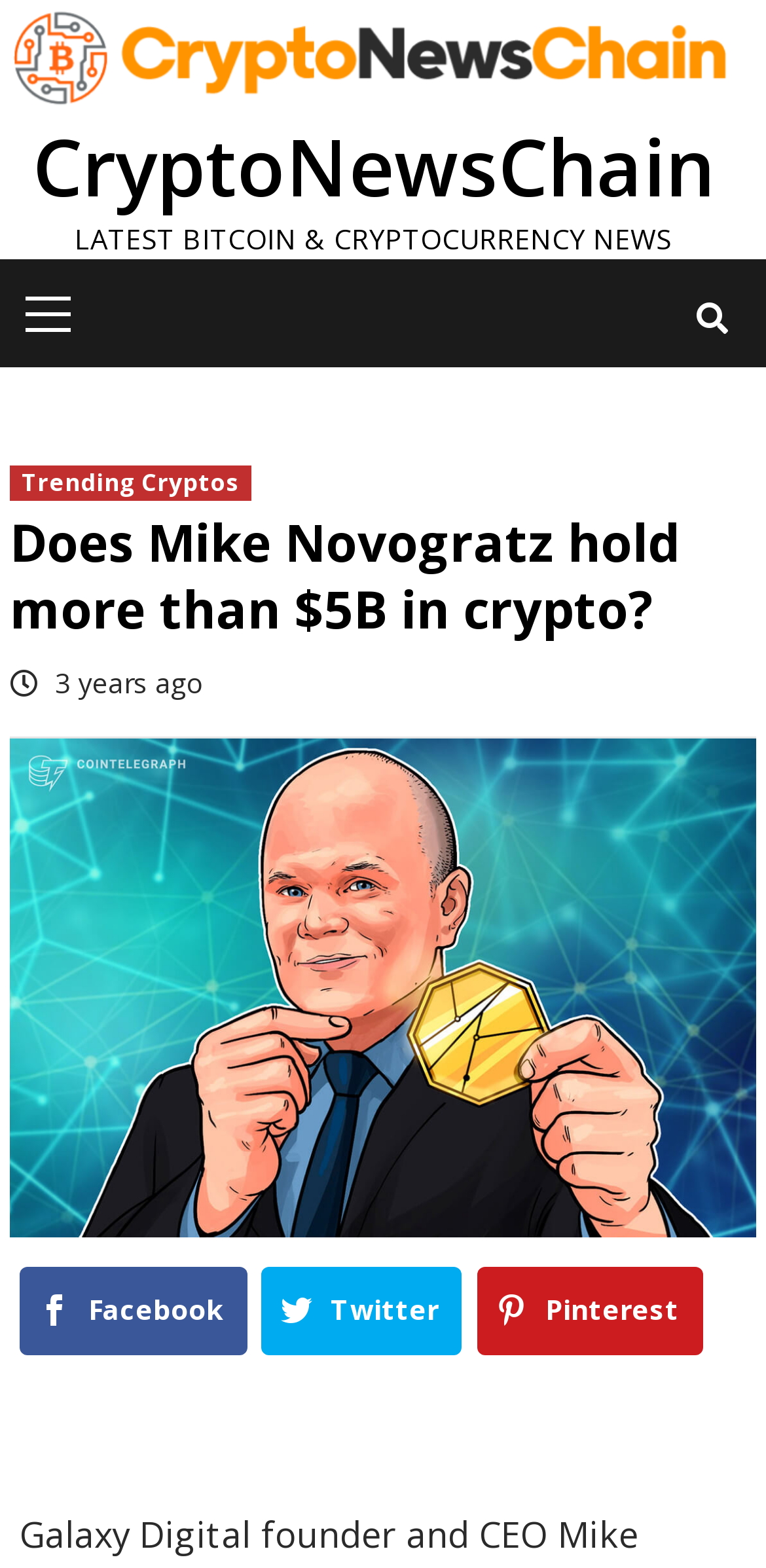Use a single word or phrase to respond to the question:
What is the name of the website?

CryptoNewsChain